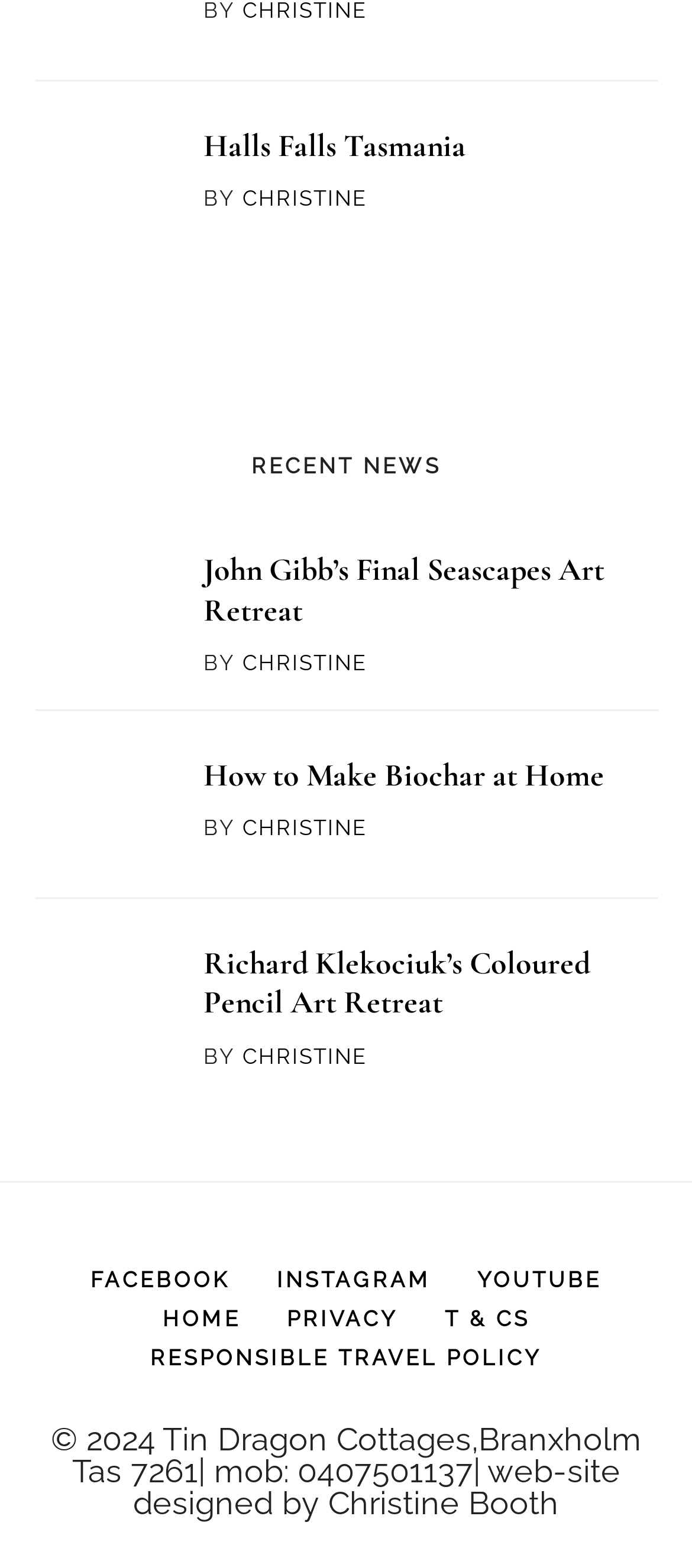Identify the bounding box coordinates of the region that needs to be clicked to carry out this instruction: "Check Faq's". Provide these coordinates as four float numbers ranging from 0 to 1, i.e., [left, top, right, bottom].

None